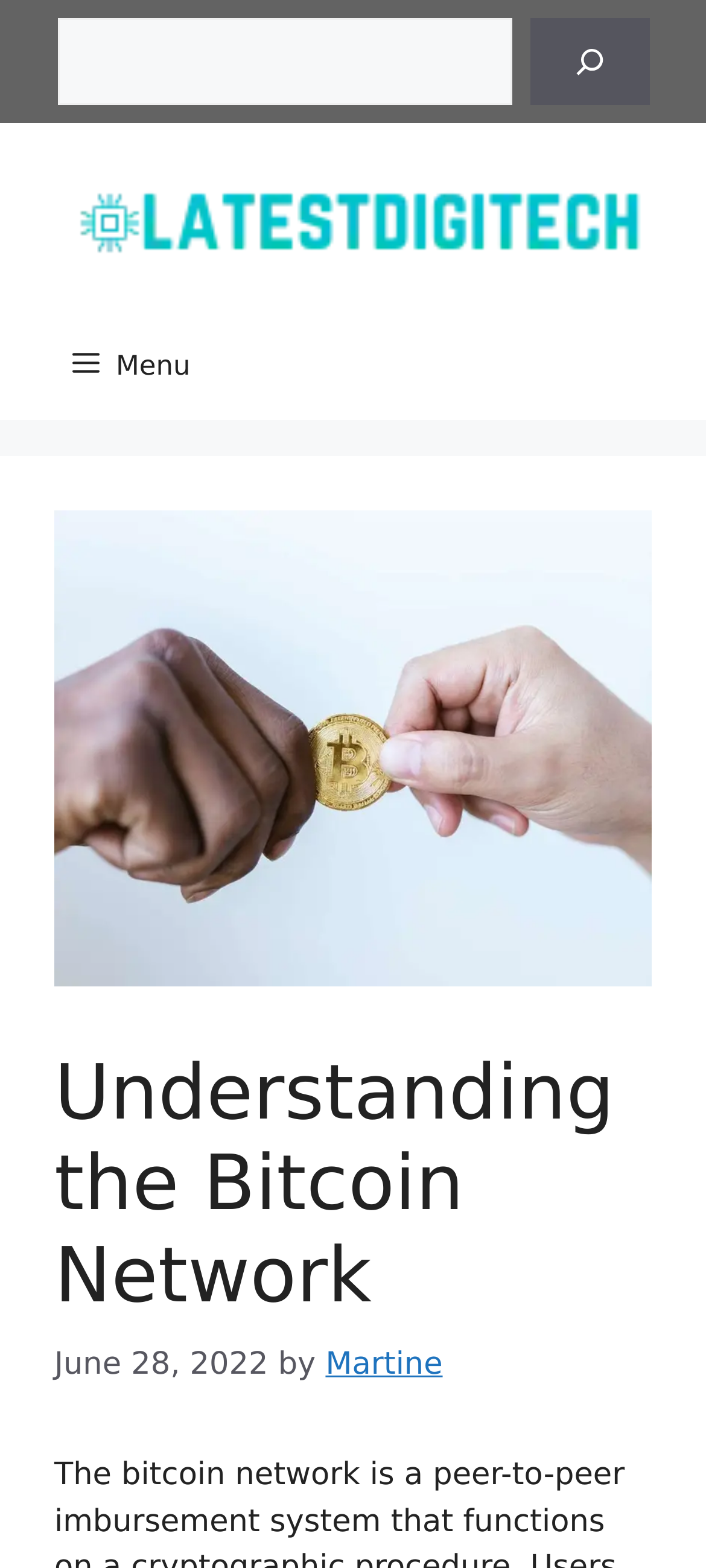Find the bounding box coordinates of the UI element according to this description: "Health and Fitness".

None